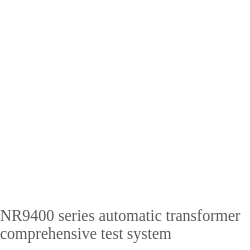Generate an elaborate caption for the given image.

The image prominently features the "NR9400 series automatic transformer comprehensive test system," showcasing its importance in testing and analyzing transformer performance. This advanced testing equipment is designed for efficiency and accuracy, making it essential for industry professionals dealing with transformers. The caption emphasizes its role within a series categorized under similar high-performance testing systems, catering to various electrical testing needs.